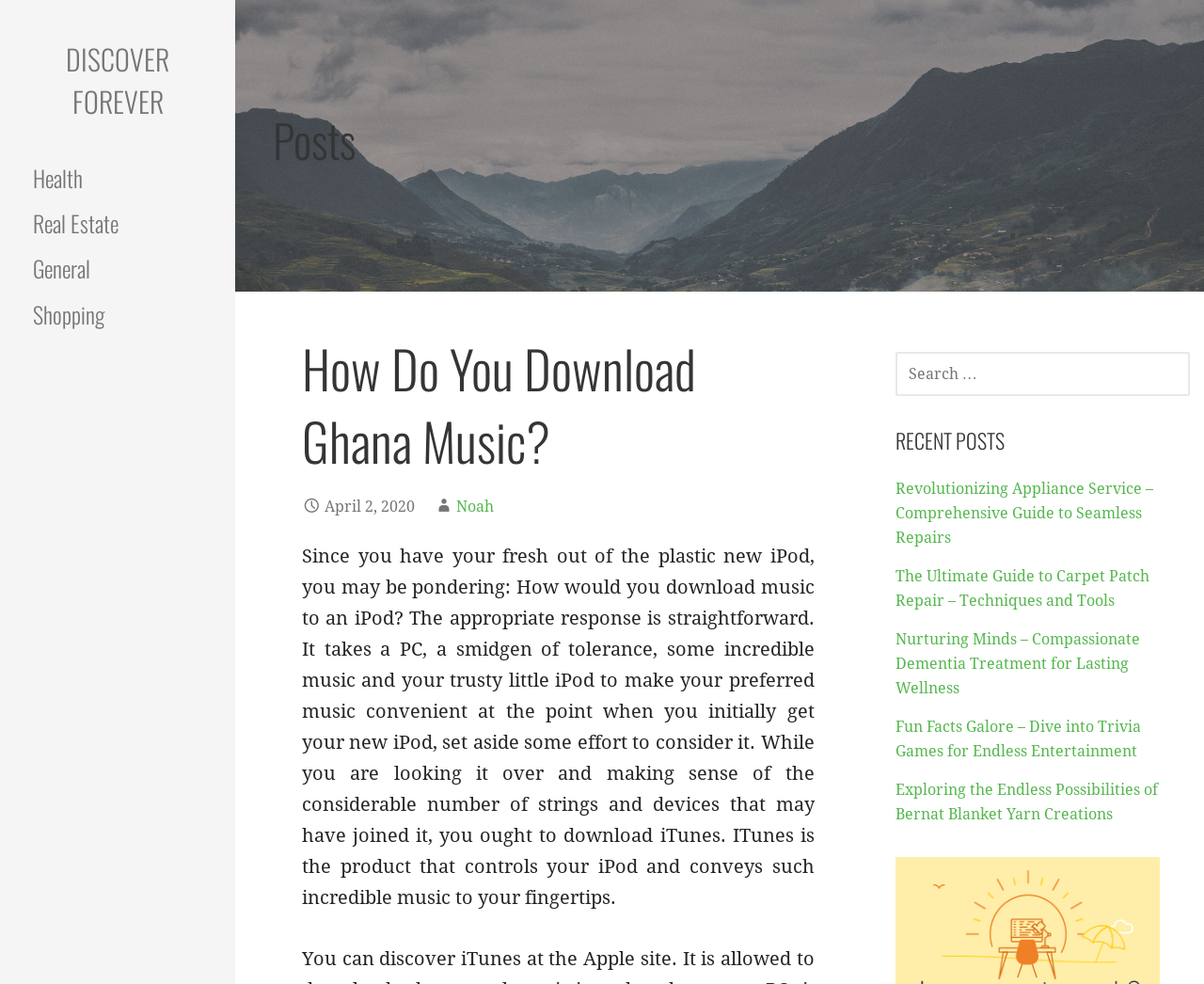Using the webpage screenshot, find the UI element described by Real Estate. Provide the bounding box coordinates in the format (top-left x, top-left y, bottom-right x, bottom-right y), ensuring all values are floating point numbers between 0 and 1.

[0.0, 0.205, 0.195, 0.251]